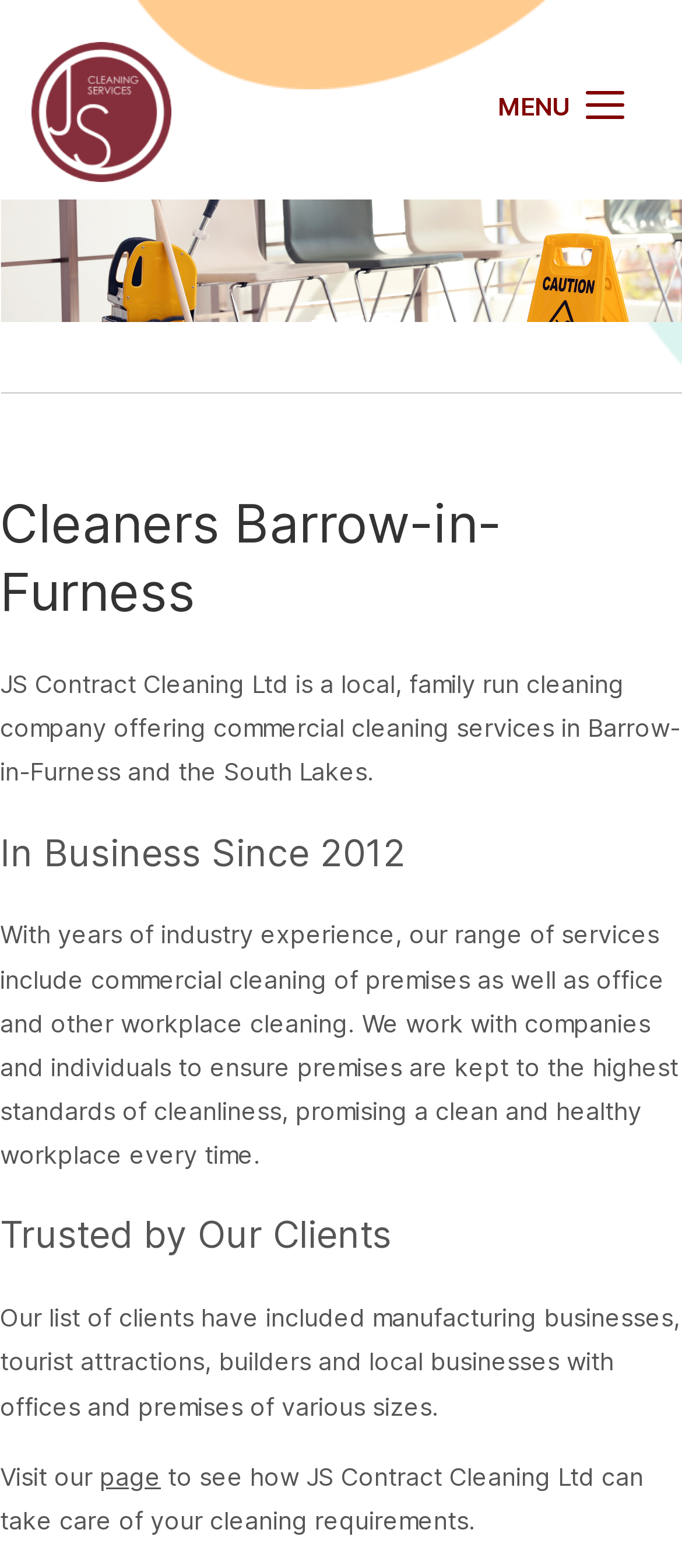What type of company is JS Contract Cleaning Ltd?
Please answer the question as detailed as possible based on the image.

Based on the webpage, JS Contract Cleaning Ltd is a local, family run cleaning company offering commercial cleaning services in Barrow-in-Furness and the South Lakes, as stated in the StaticText element with the text 'JS Contract Cleaning Ltd is a local, family run cleaning company offering commercial cleaning services in Barrow-in-Furness and the South Lakes.'